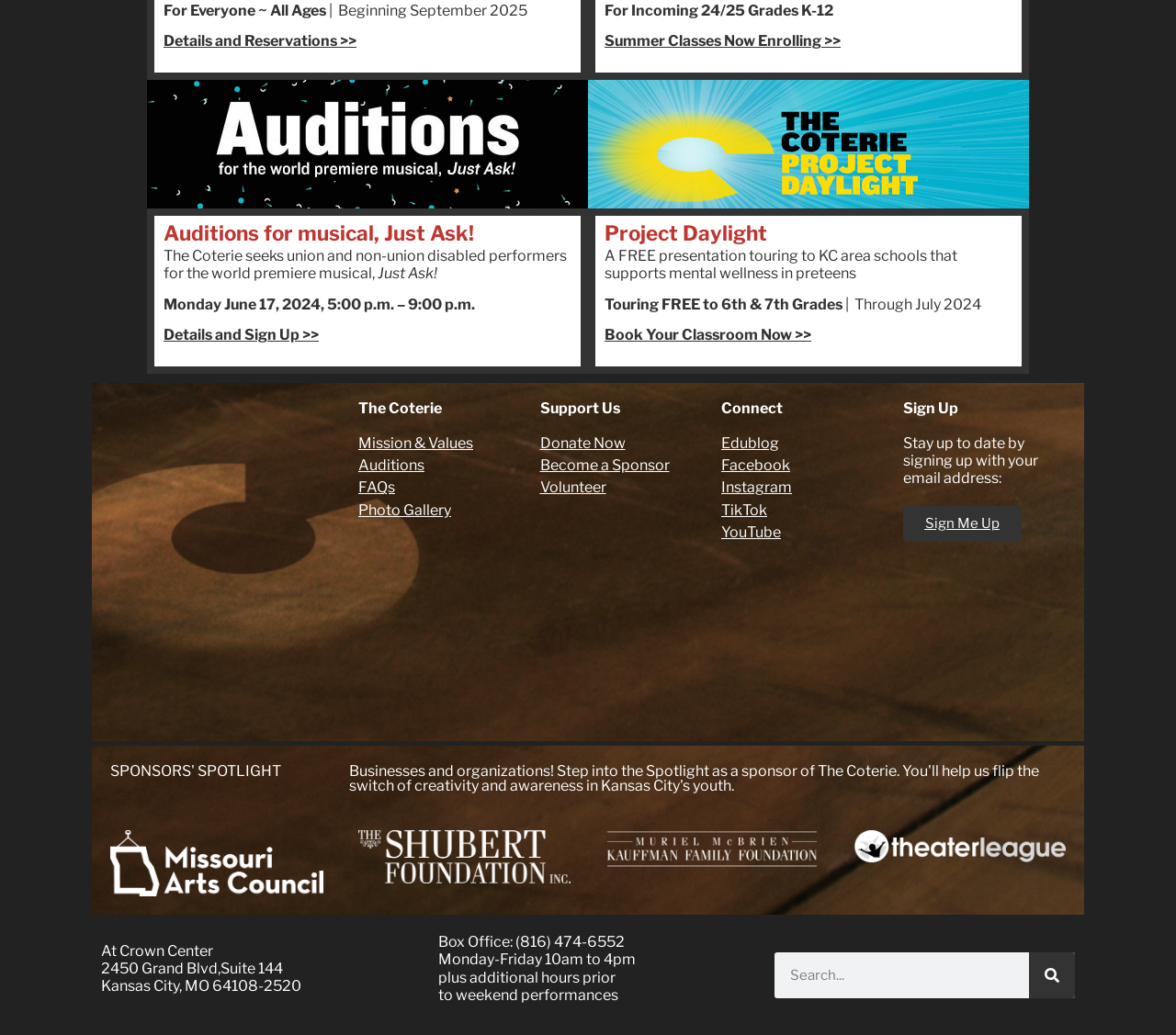What is the purpose of the 'Project Daylight' presentation?
From the image, respond using a single word or phrase.

Supports mental wellness